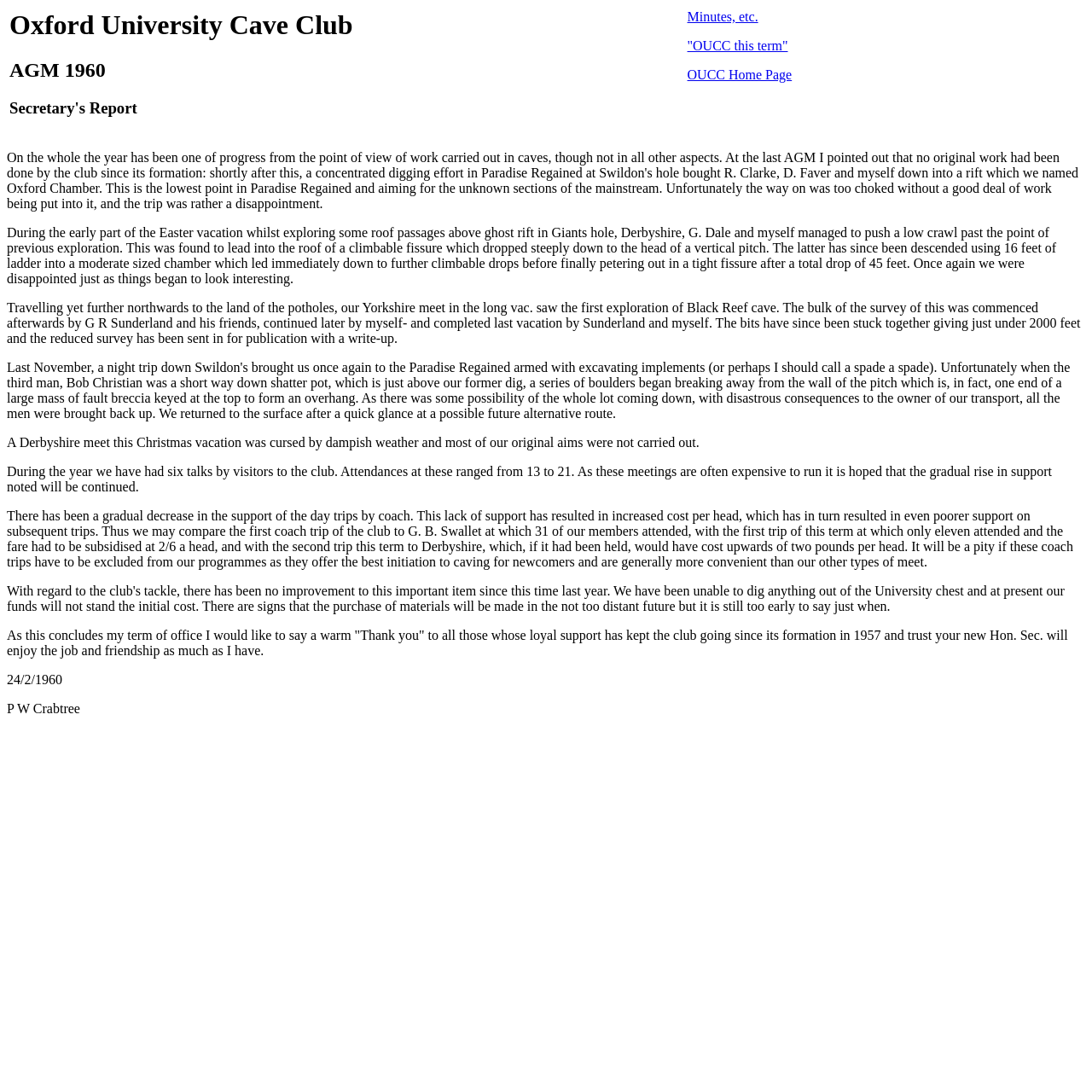How many paragraphs of text are there in the webpage?
Using the screenshot, give a one-word or short phrase answer.

6